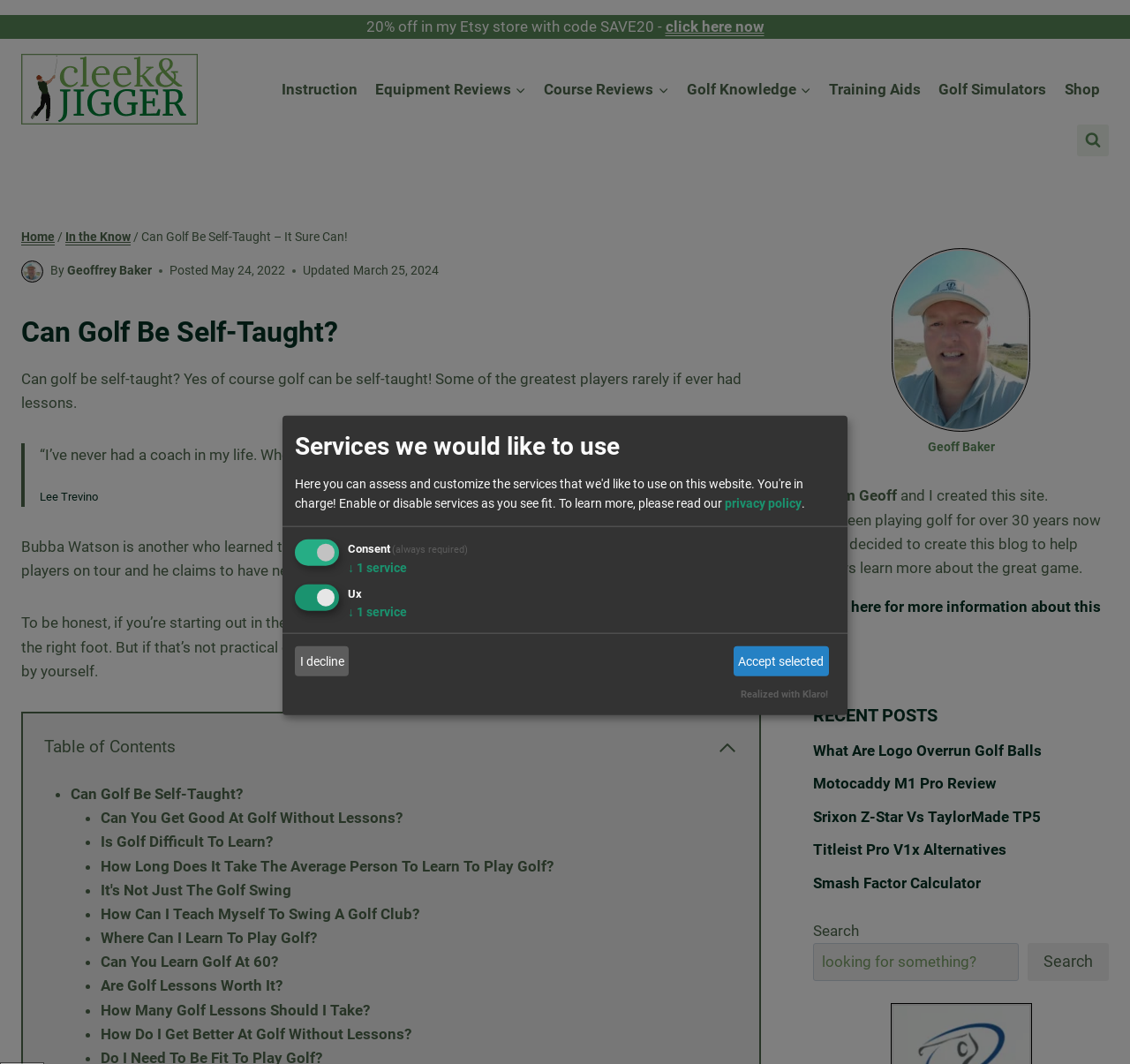Identify and provide the main heading of the webpage.

Can Golf Be Self-Taught?